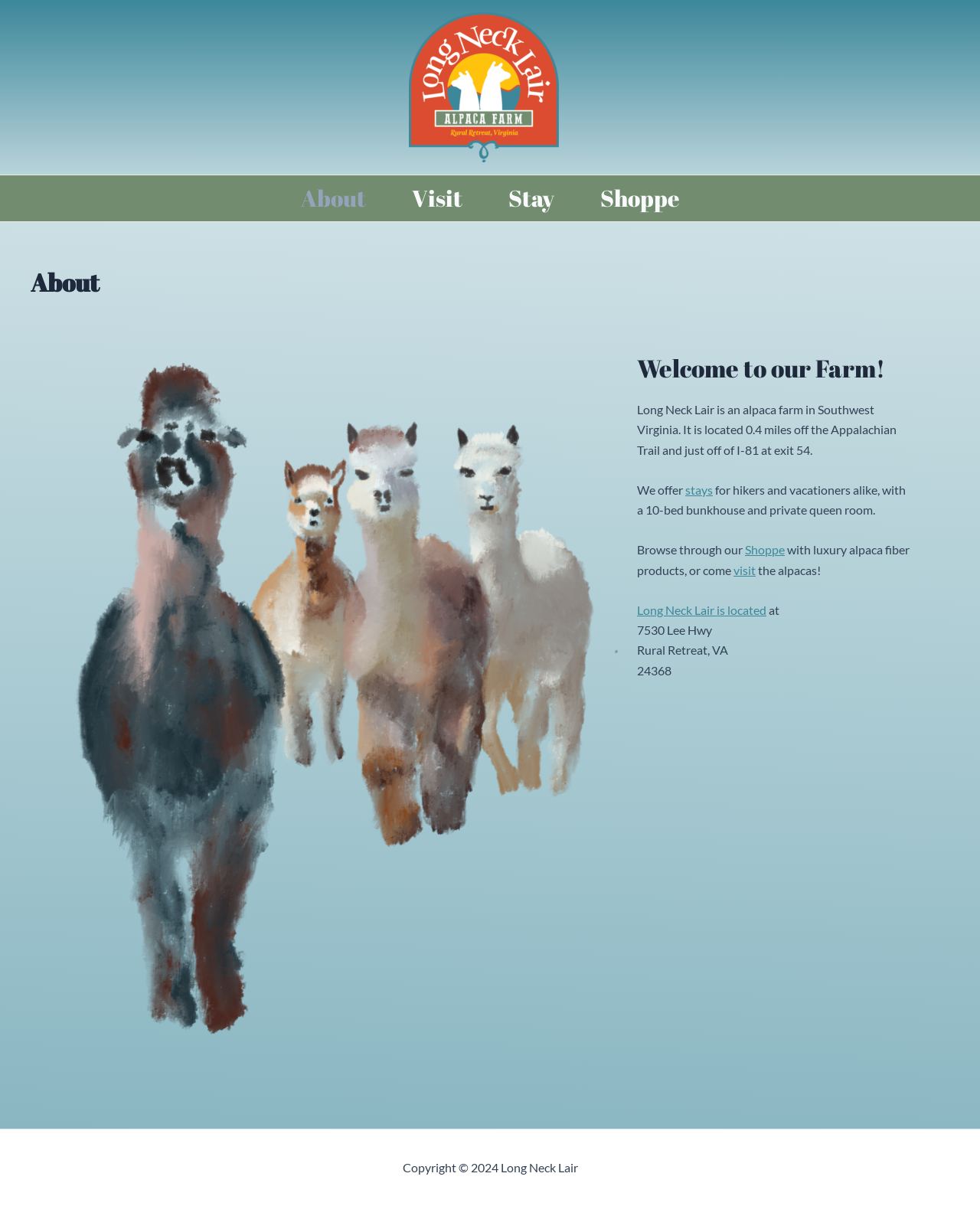How many beds are in the bunkhouse?
By examining the image, provide a one-word or phrase answer.

10